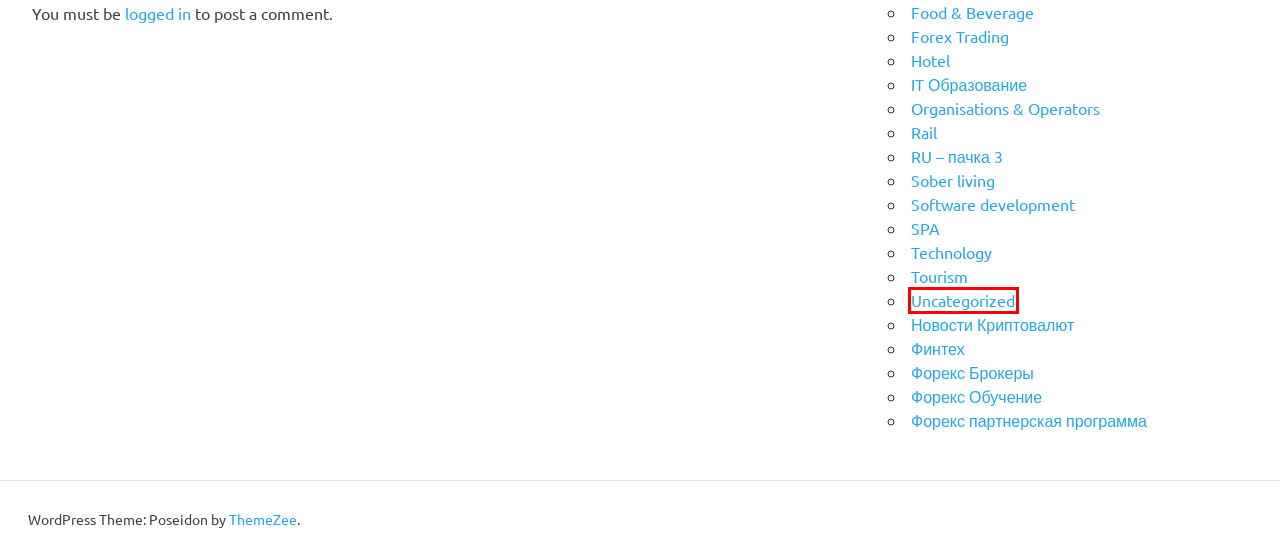You have a screenshot of a webpage with a red rectangle bounding box. Identify the best webpage description that corresponds to the new webpage after clicking the element within the red bounding box. Here are the candidates:
A. Uncategorized – TripViva
B. Smart and reliable WordPress Themes – ThemeZee
C. Форекс Обучение – TripViva
D. IT Образование – TripViva
E. Финтех – TripViva
F. Software development – TripViva
G. Sober living – TripViva
H. Forex Trading – TripViva

A